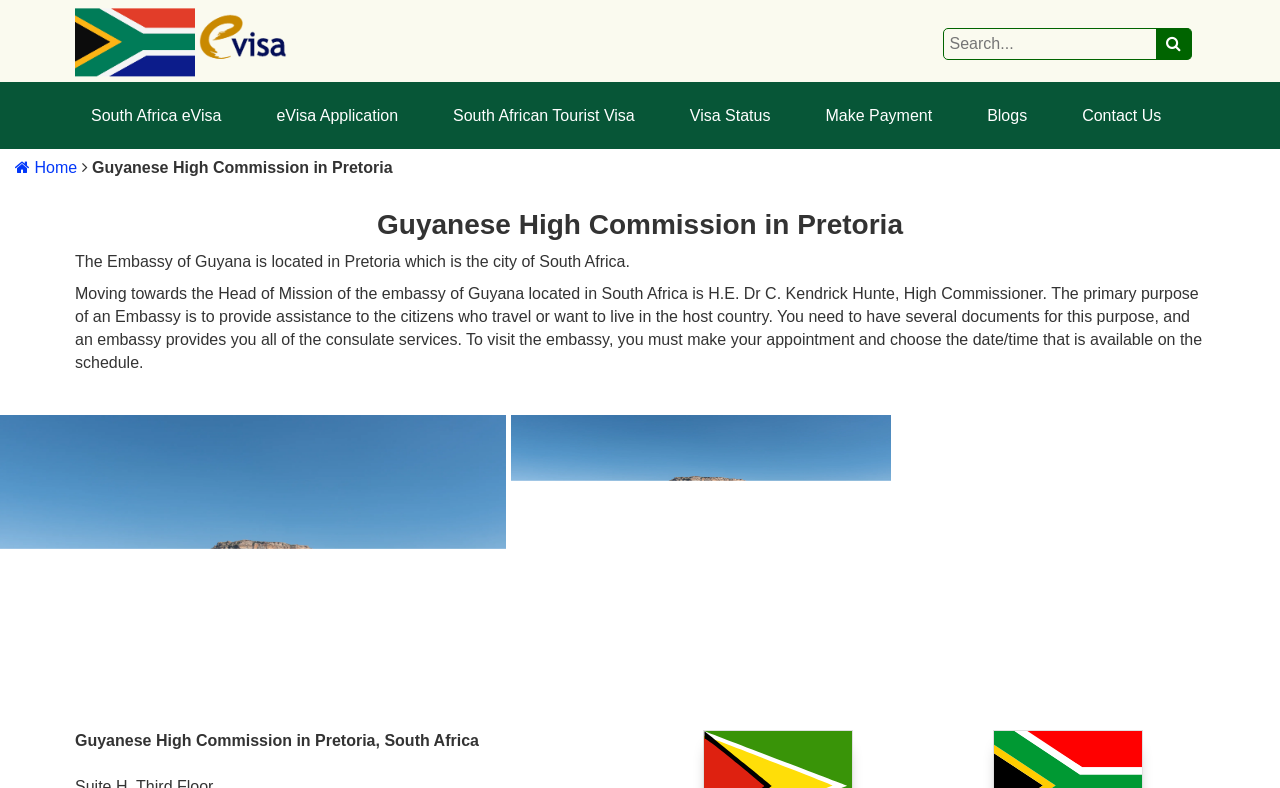Please specify the bounding box coordinates of the clickable region to carry out the following instruction: "Enter your name". The coordinates should be four float numbers between 0 and 1, in the format [left, top, right, bottom].

None